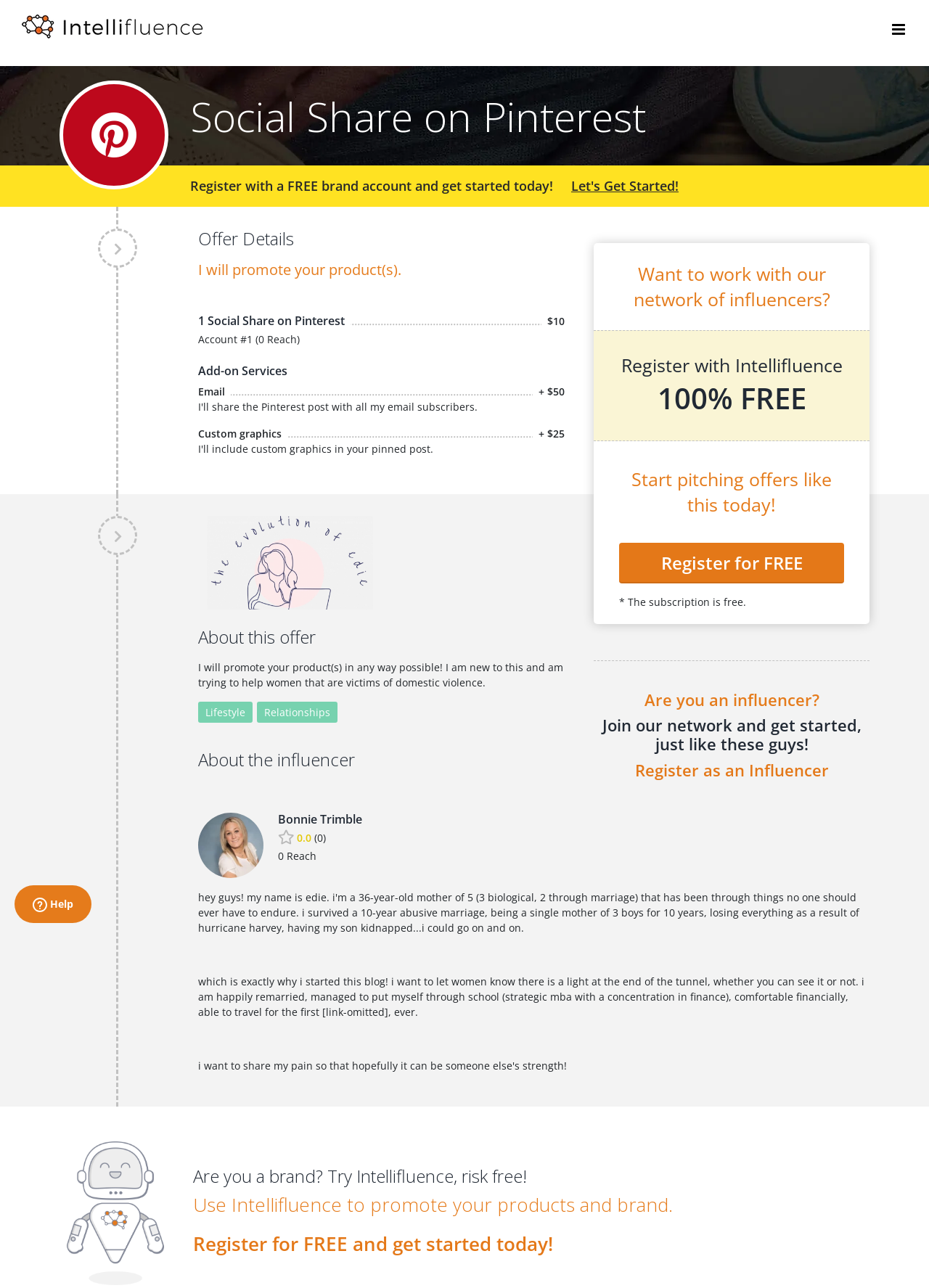Provide the bounding box coordinates in the format (top-left x, top-left y, bottom-right x, bottom-right y). All values are floating point numbers between 0 and 1. Determine the bounding box coordinate of the UI element described as: Register as an Influencer

[0.639, 0.591, 0.936, 0.605]